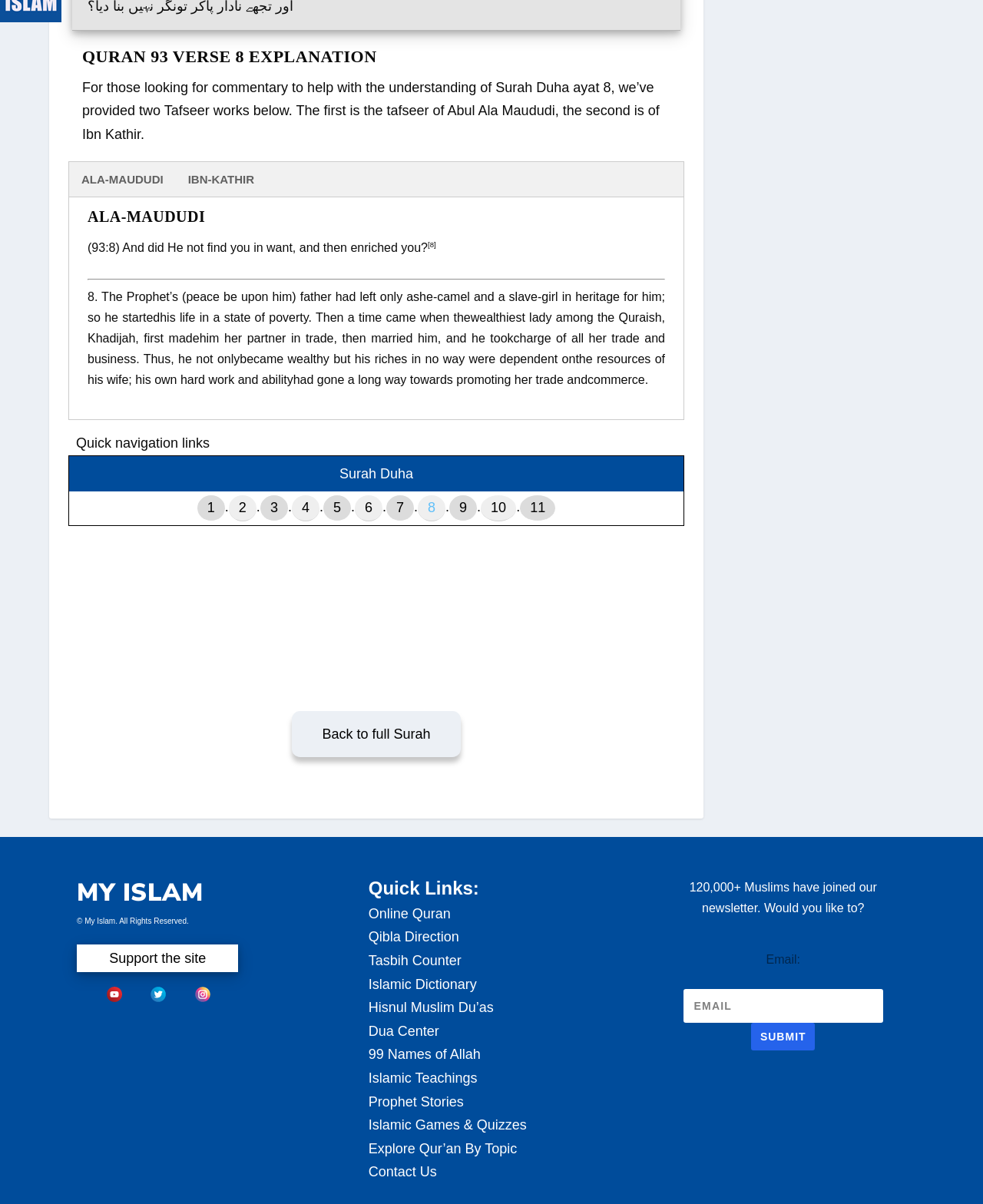Please specify the bounding box coordinates of the clickable region necessary for completing the following instruction: "Click the SUBMIT button". The coordinates must consist of four float numbers between 0 and 1, i.e., [left, top, right, bottom].

[0.764, 0.85, 0.829, 0.873]